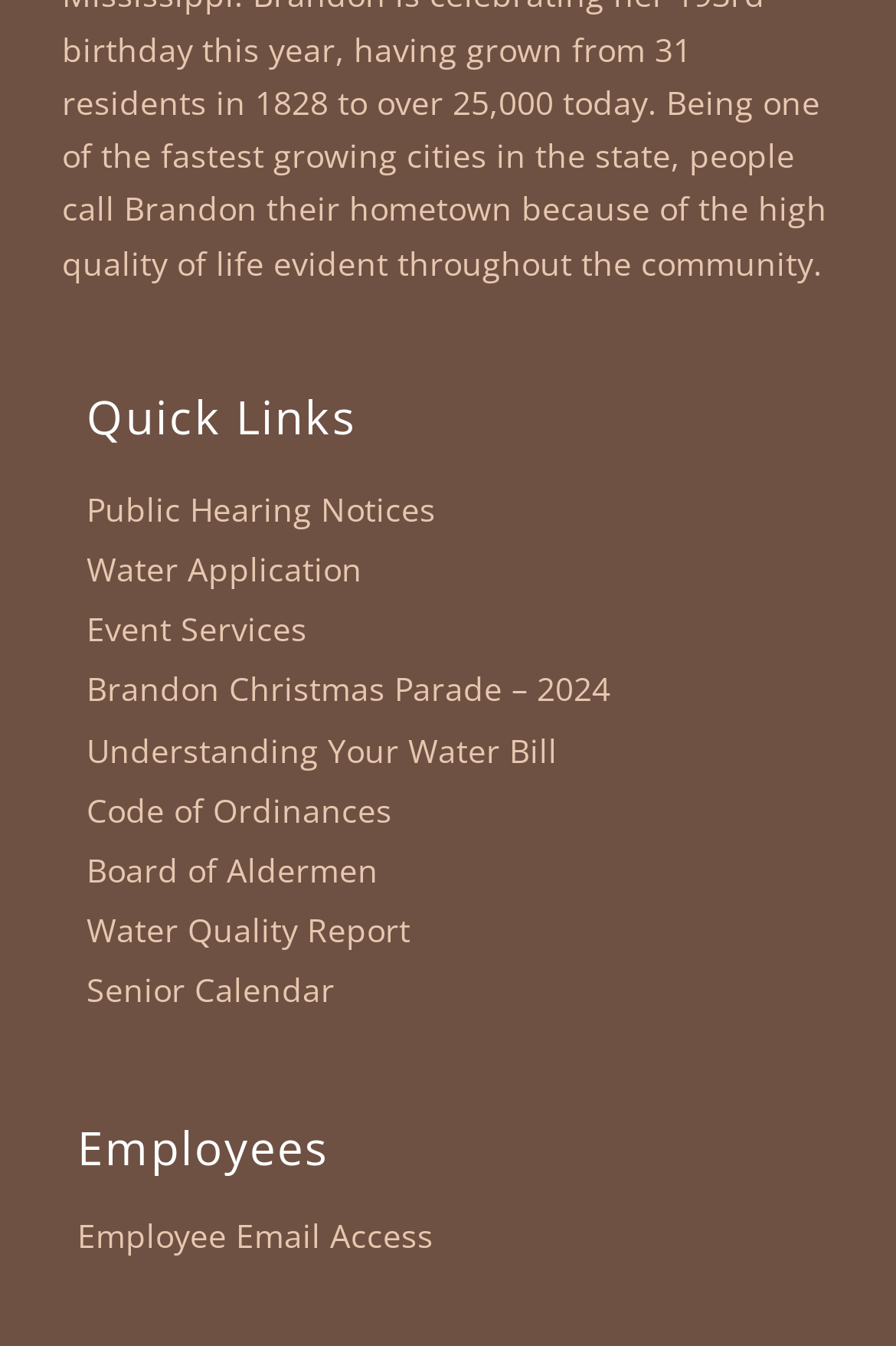Kindly determine the bounding box coordinates for the clickable area to achieve the given instruction: "check event services".

[0.097, 0.445, 0.903, 0.49]